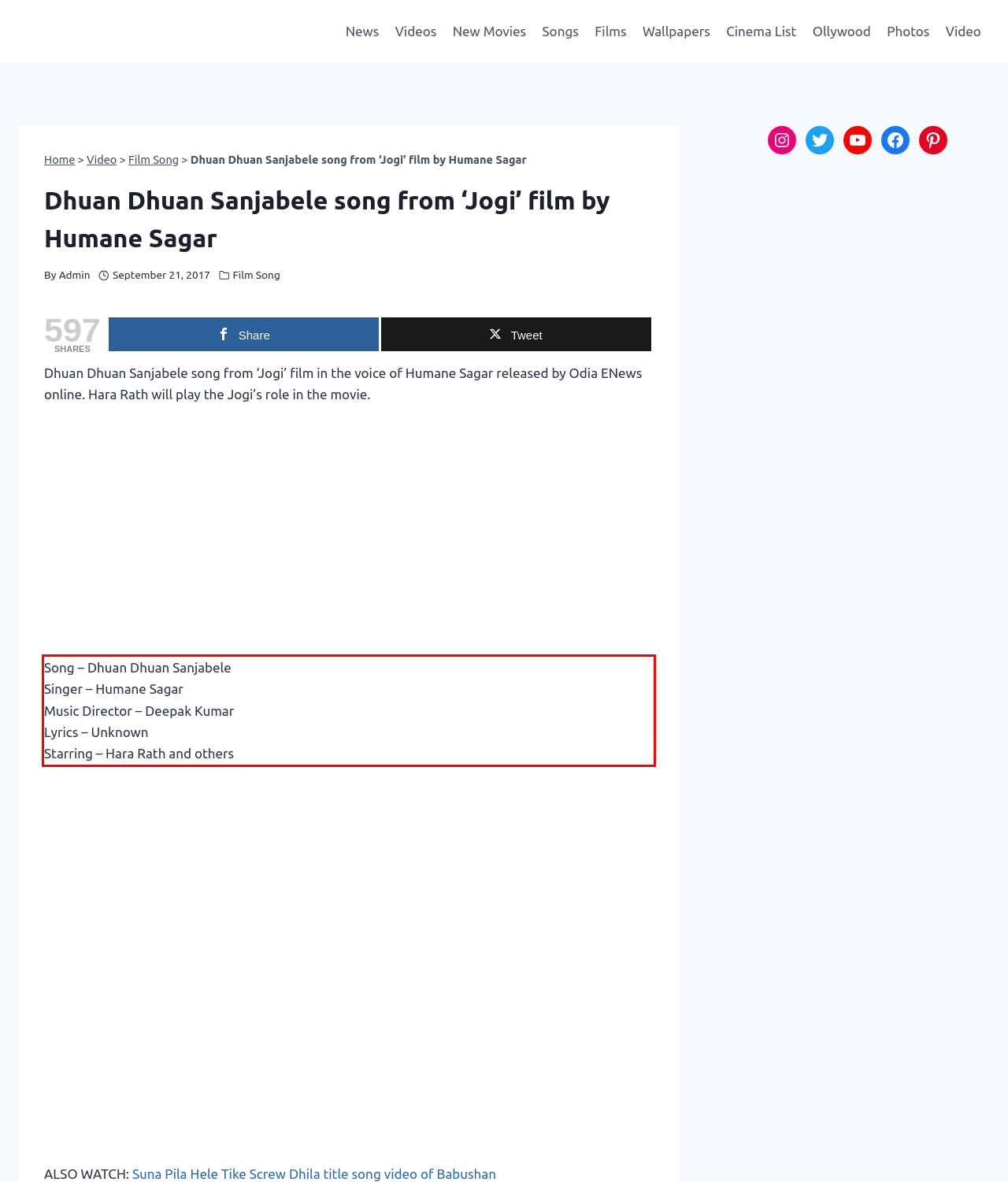Within the screenshot of a webpage, identify the red bounding box and perform OCR to capture the text content it contains.

Song – Dhuan Dhuan Sanjabele Singer – Humane Sagar Music Director – Deepak Kumar Lyrics – Unknown Starring – Hara Rath and others